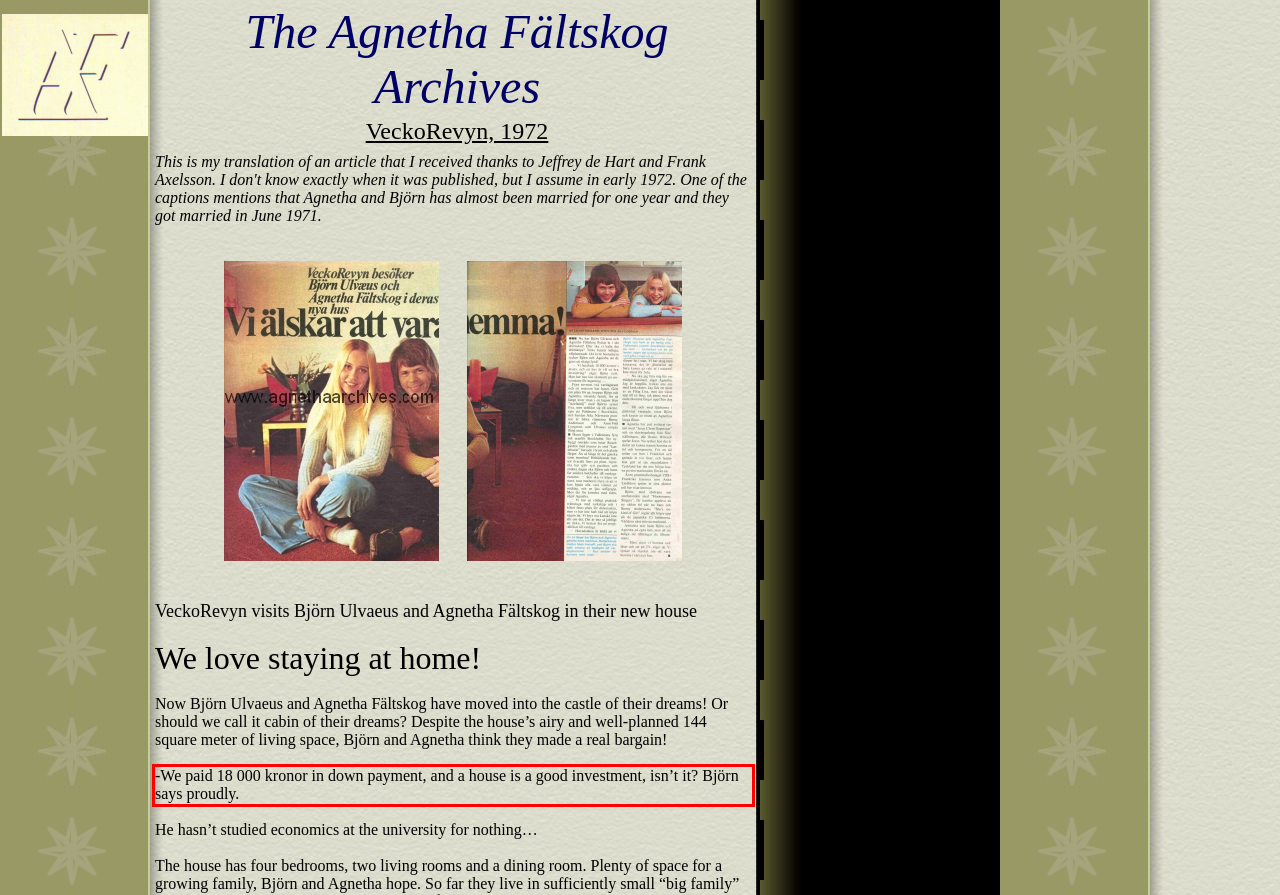From the screenshot of the webpage, locate the red bounding box and extract the text contained within that area.

-We paid 18 000 kronor in down payment, and a house is a good investment, isn’t it? Björn says proudly.